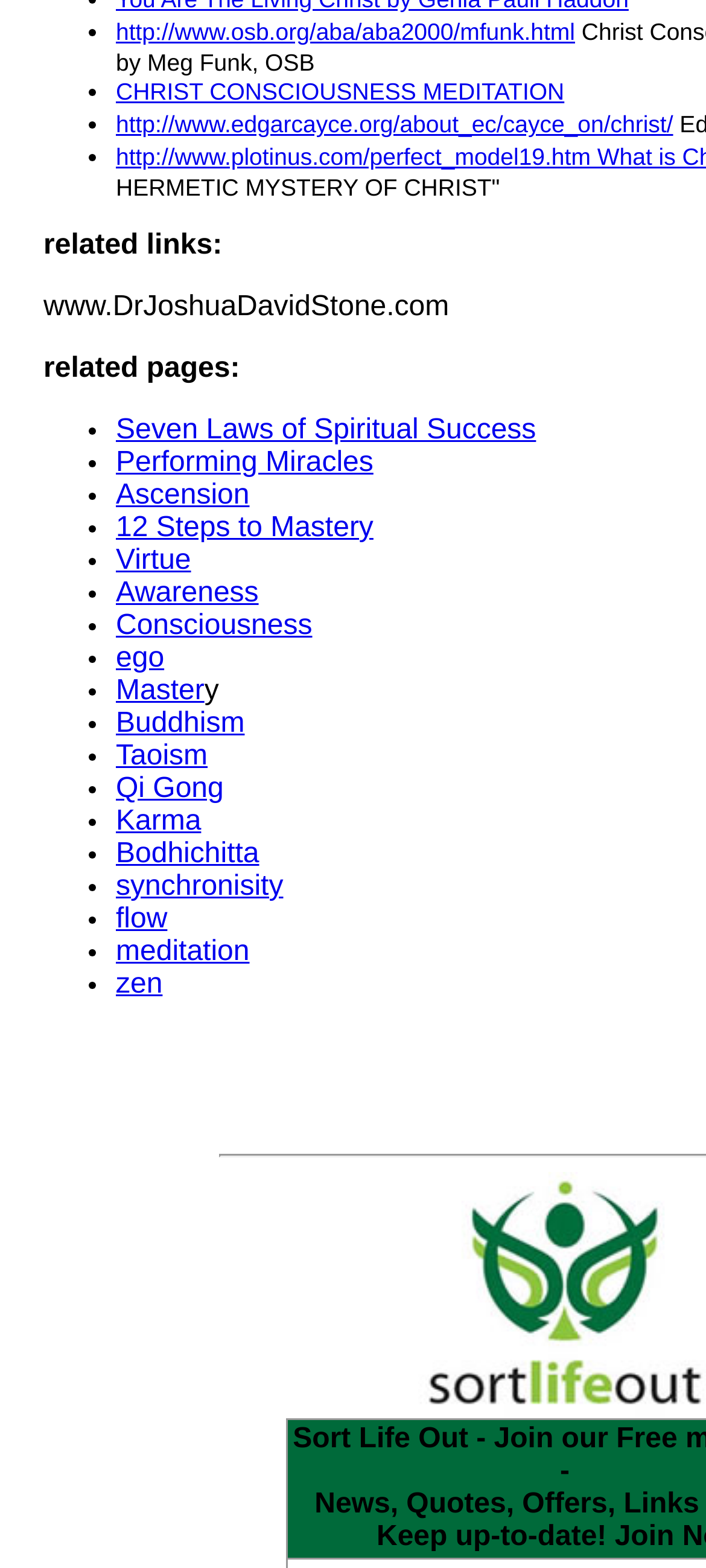How many related links are there?
Please ensure your answer to the question is detailed and covers all necessary aspects.

There are multiple related links on the webpage, including links to websites and pages about spiritual topics, and the text 'related links:' and 'related pages:' are used to categorize them.